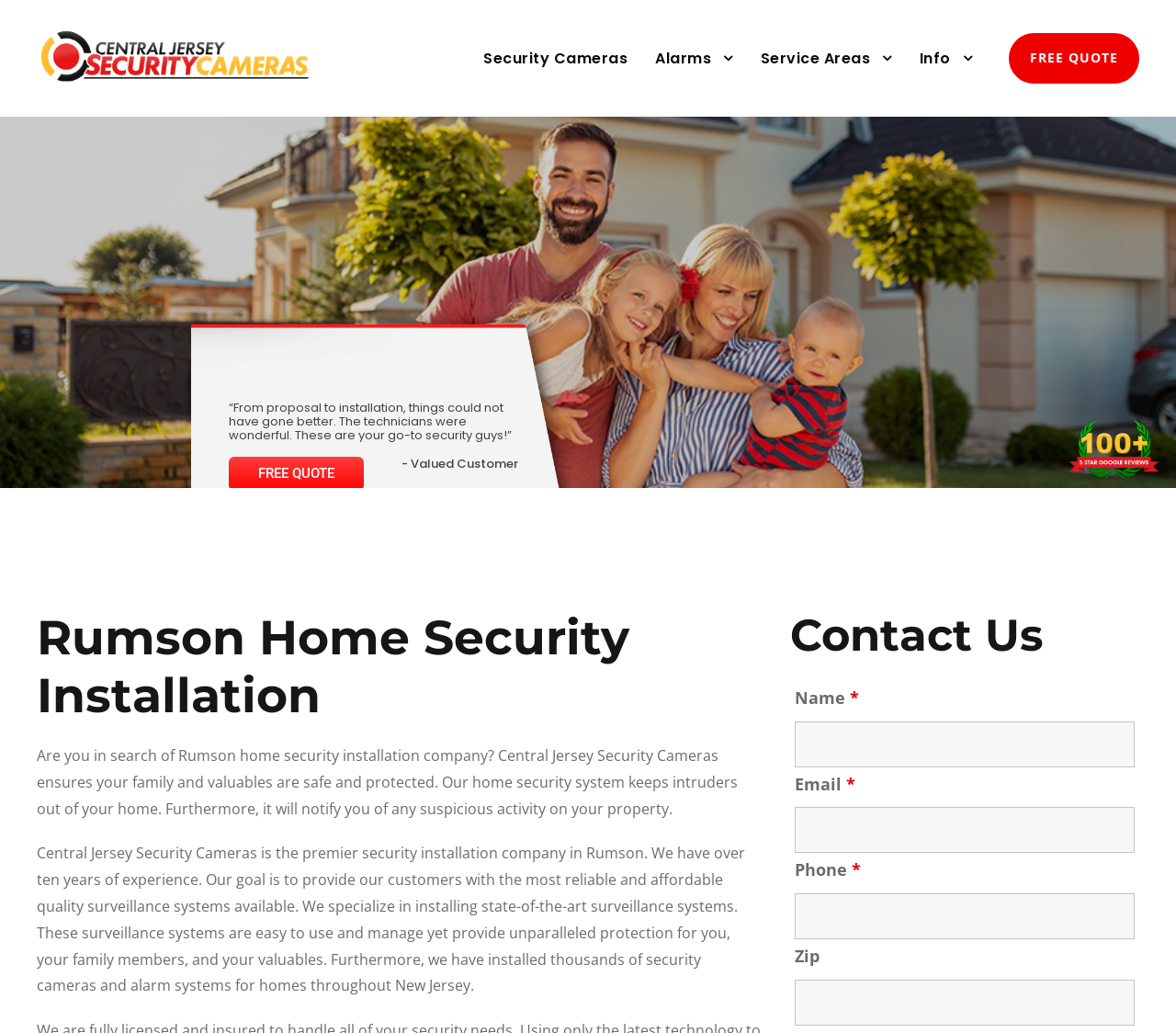Determine the bounding box of the UI component based on this description: "alt="Victoria Classic Lingerie"". The bounding box coordinates should be four float values between 0 and 1, i.e., [left, top, right, bottom].

None